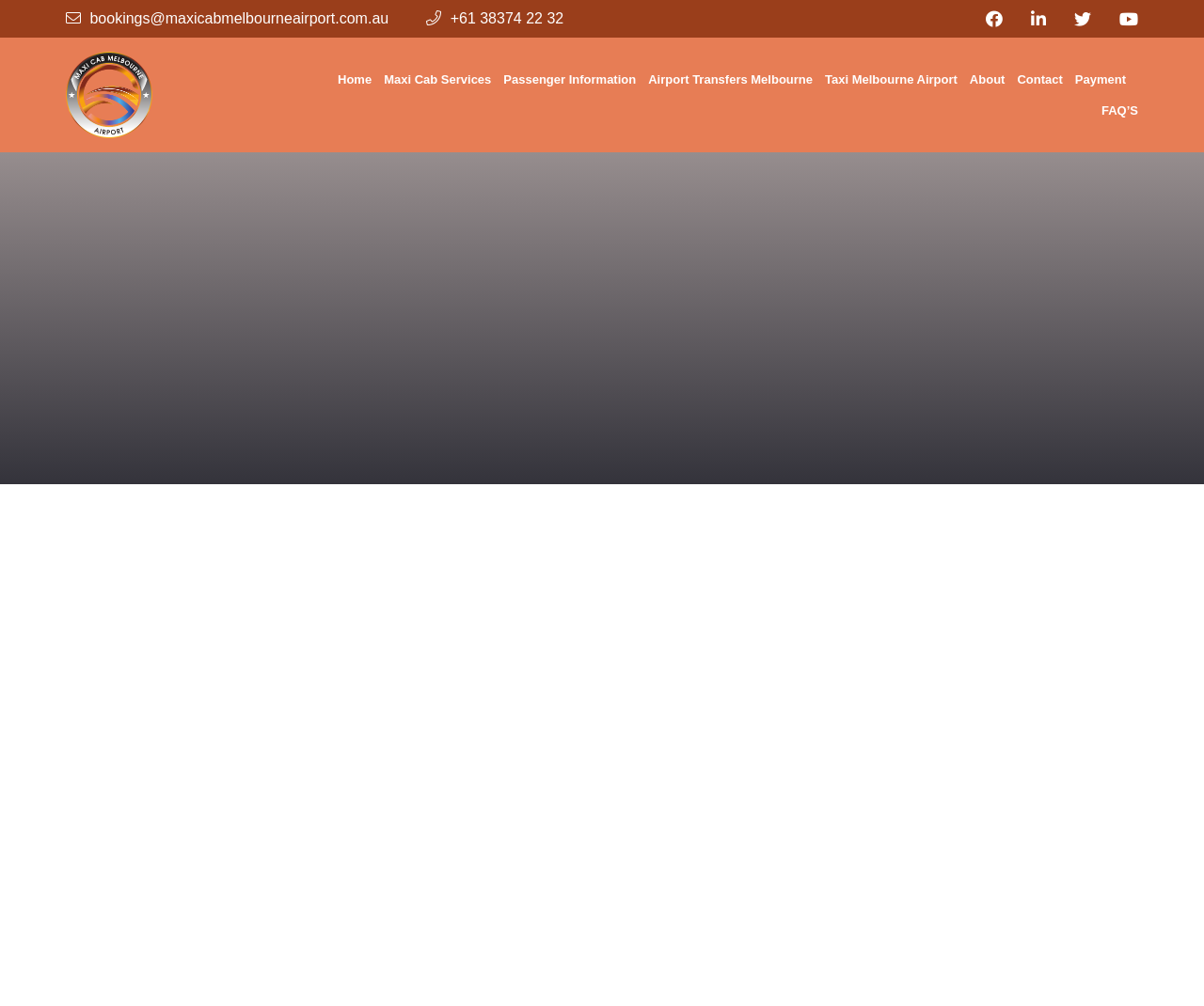Create an elaborate caption for the webpage.

The webpage is about comparing Uber and taxi services for airport rides, with a focus on finding the best option for travelers. At the top left corner, there is a link to "bookings@maxicabmelbourneairport.com.au" and a phone number "+61 38374 22 32" next to it. On the same line, there are several social media links, including Facebook, Twitter, and Instagram, aligned to the right.

Below these links, there is a navigation menu with seven items: "Home", "Maxi Cab Services", "Passenger Information", "Airport Transfers Melbourne", "Taxi Melbourne Airport", "About", and "Contact". These links are evenly spaced and take up the entire width of the page.

The main content of the page is headed by a large title "Uber vs Taxi: Which is the Best Airport Ride?" which is repeated twice on the page. Below the title, there is a link to "Home" and a ">" symbol, followed by a link to "News". The main article or content of the page is not explicitly described, but it appears to be a comparison of Uber and taxi services.

At the bottom of the page, there is a smaller heading with the same title "Uber vs Taxi: Which is the Best Airport Ride?" and a date "8th, Dec 2023" below it. There is also a link to "FAQ'S" at the bottom right corner of the page.